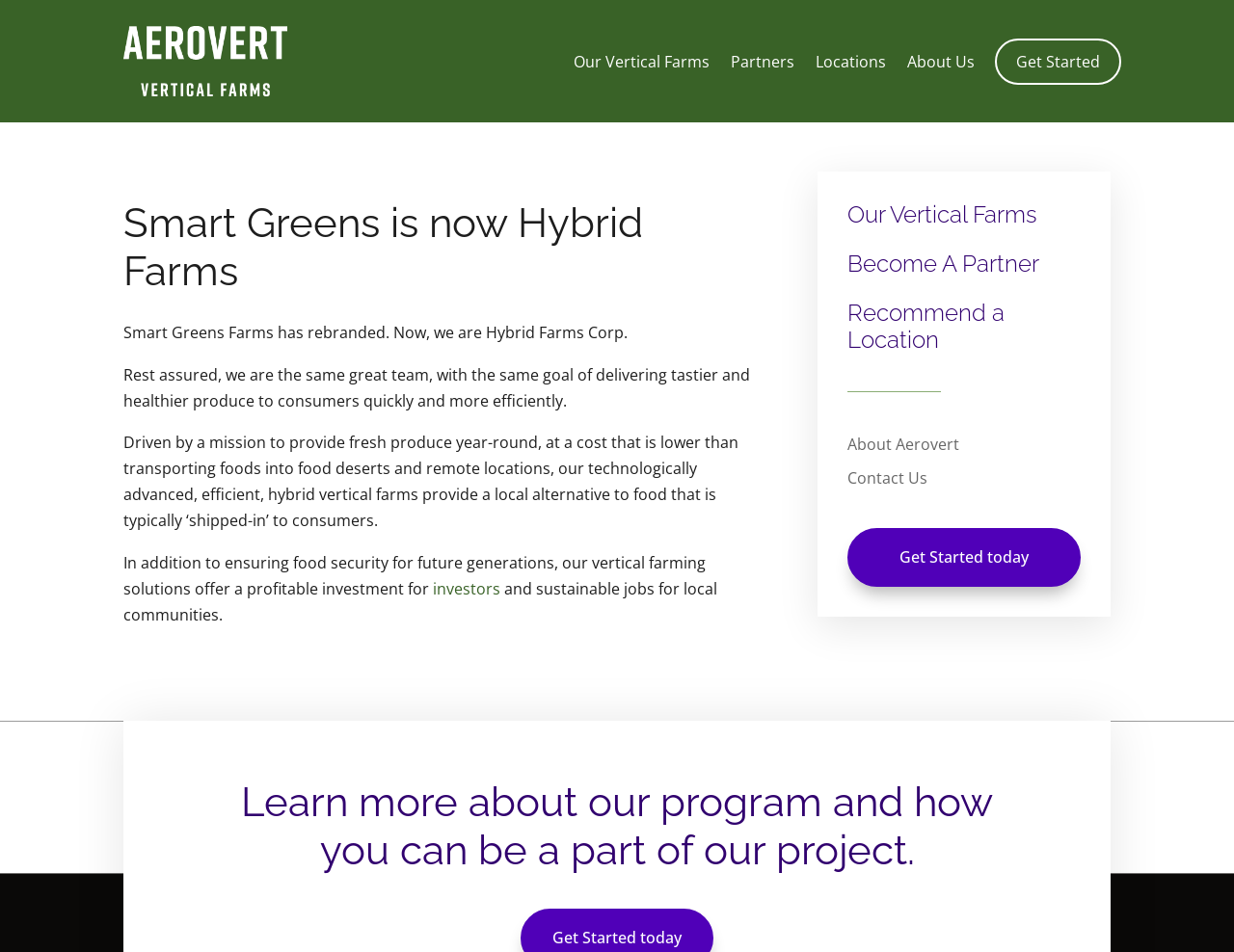What can one learn more about on the webpage?
Look at the image and construct a detailed response to the question.

The webpage has a heading 'Learn more about our program and how you can be a part of our project.' which indicates that one can learn more about the program and project on the webpage.